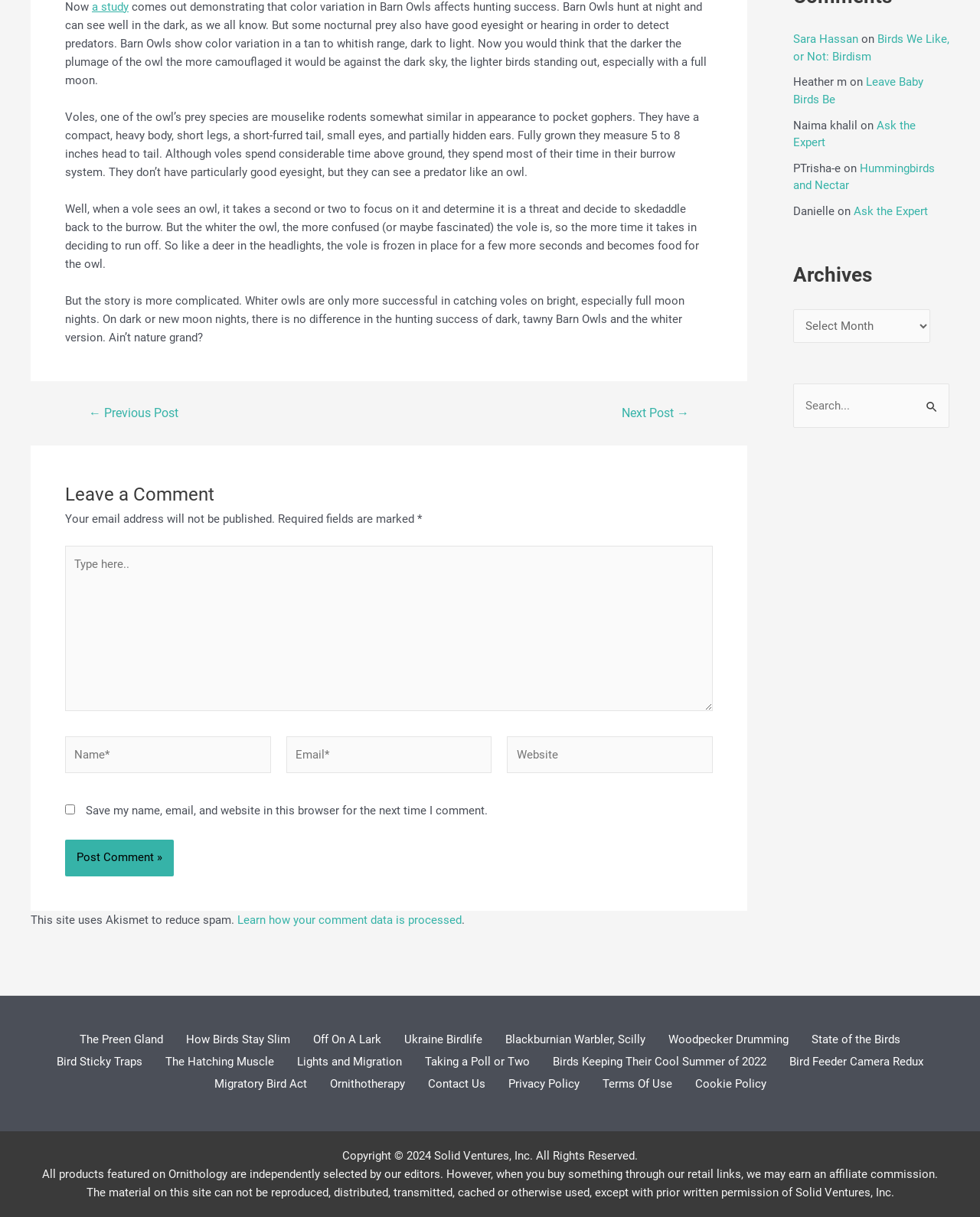Specify the bounding box coordinates of the element's region that should be clicked to achieve the following instruction: "Leave a comment". The bounding box coordinates consist of four float numbers between 0 and 1, in the format [left, top, right, bottom].

[0.066, 0.394, 0.727, 0.419]